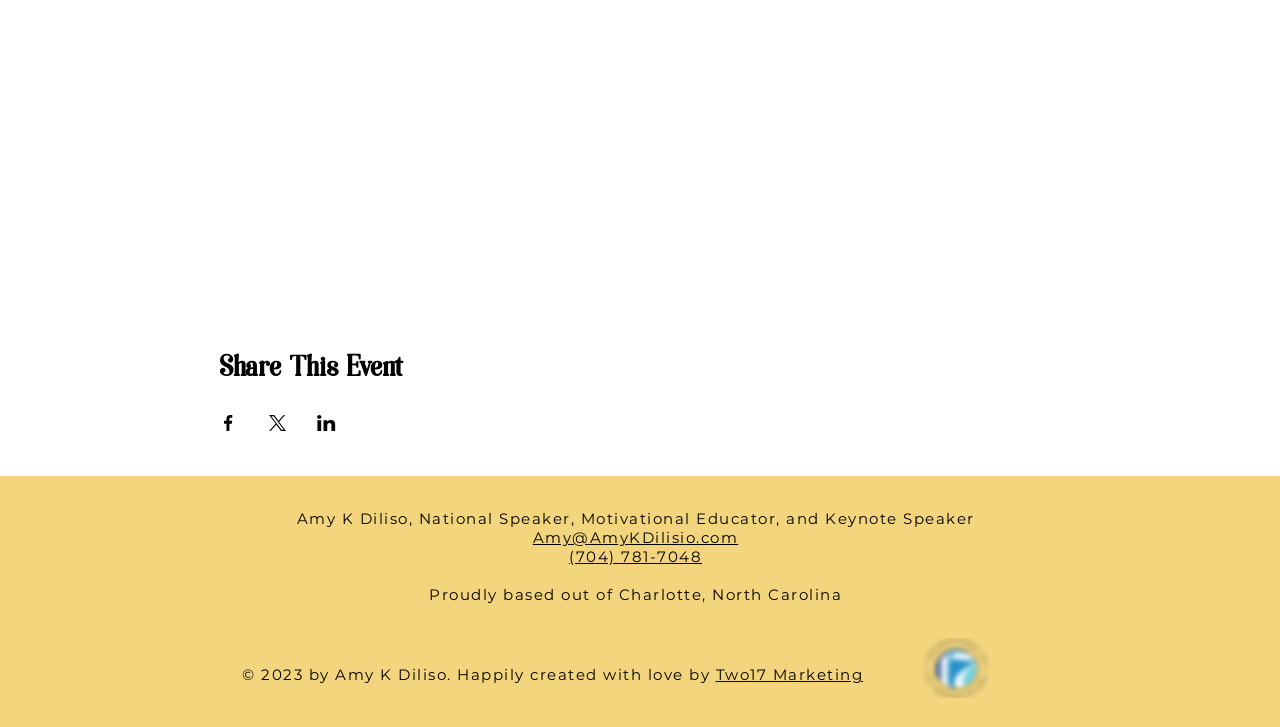What is the city where Amy K Diliso is based?
Look at the screenshot and respond with a single word or phrase.

Charlotte